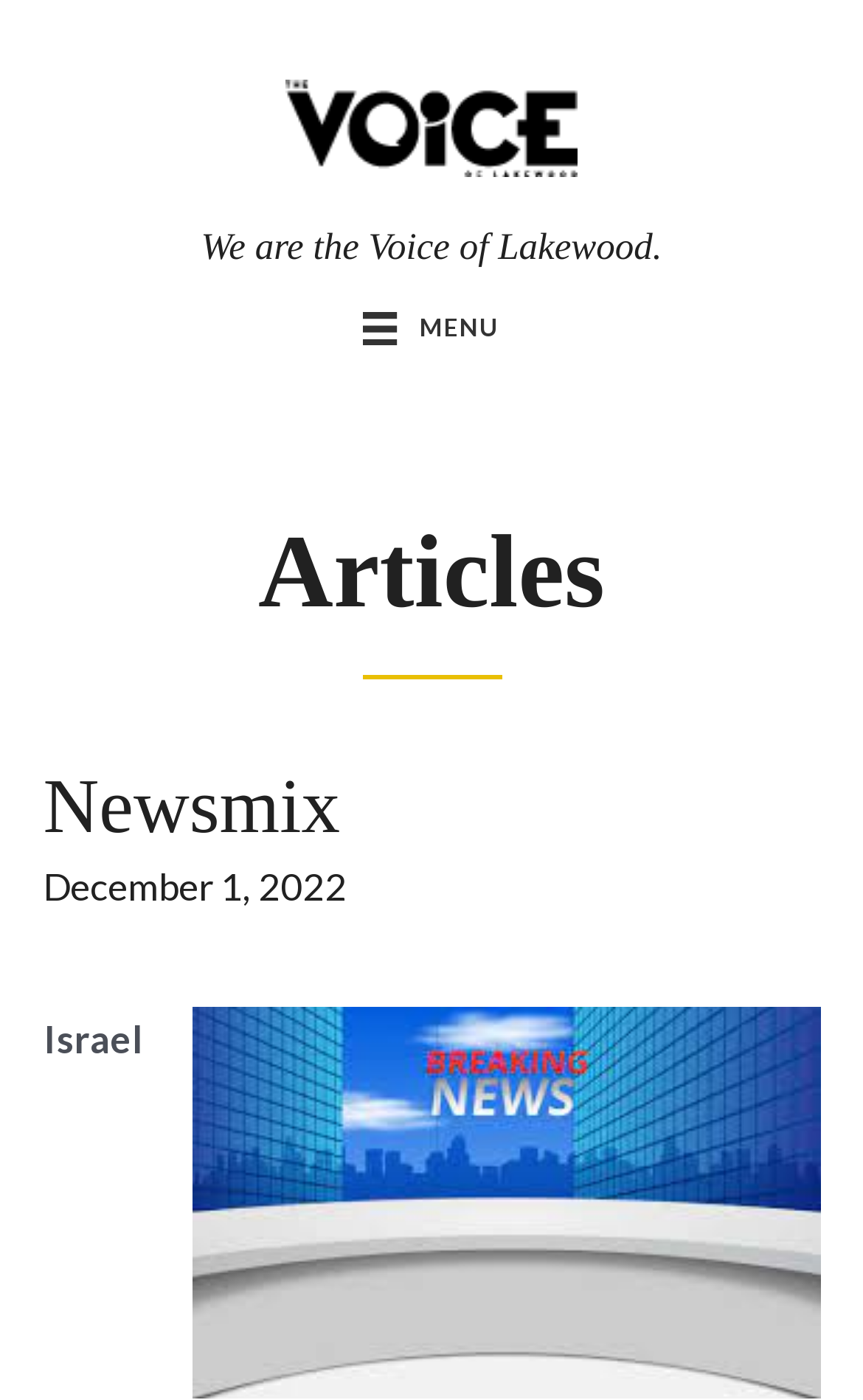What type of content is featured on the webpage?
From the details in the image, answer the question comprehensively.

The heading element with the text 'Articles' suggests that the webpage features articles, and the presence of a date element 'December 1, 2022' further supports this conclusion.